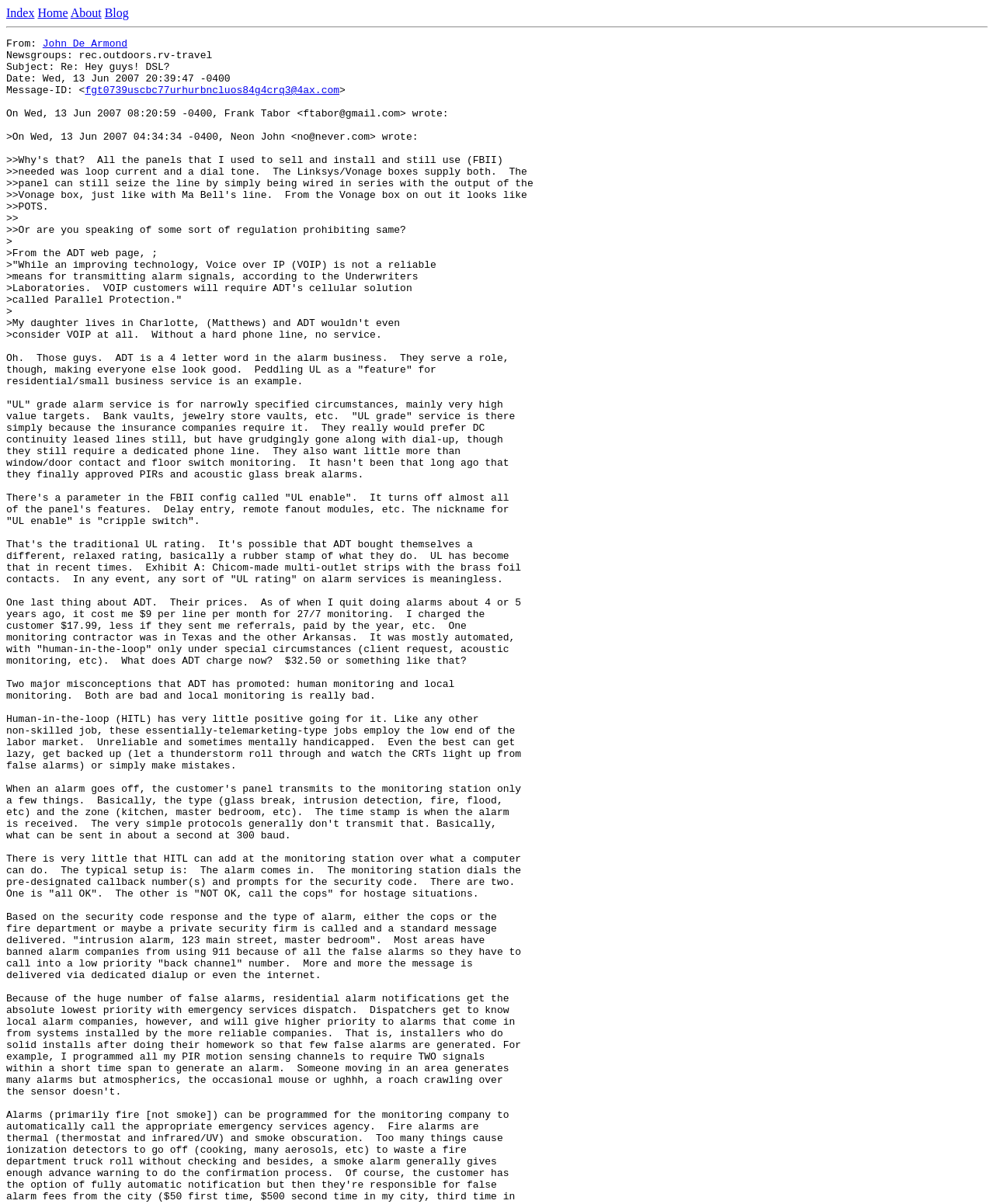What is the date of the message?
Based on the image, answer the question with a single word or brief phrase.

Wed, 13 Jun 2007 20:39:47 -0400